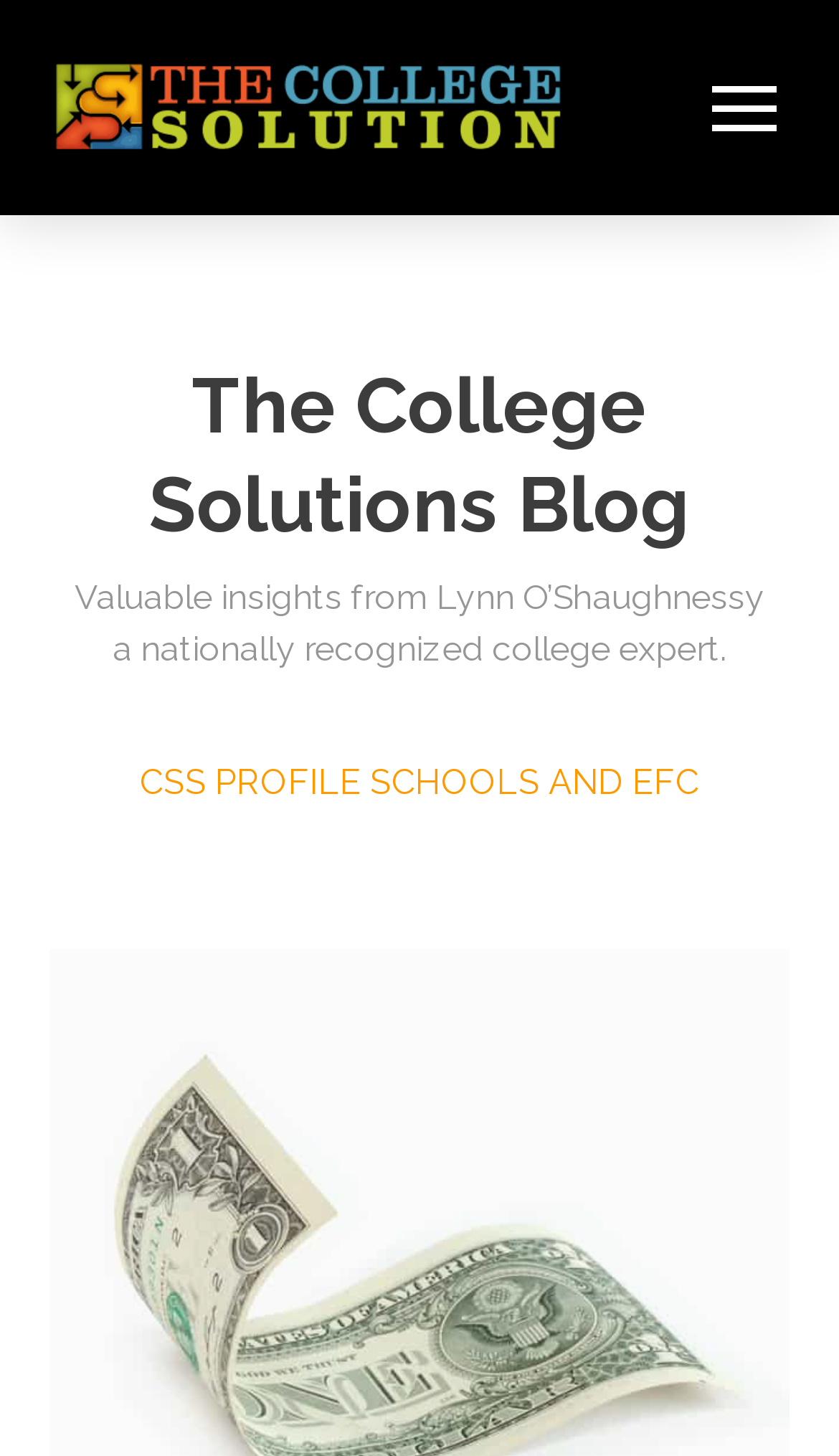Look at the image and answer the question in detail:
What is the purpose of the button at the top right?

I found the answer by examining the button element with the text 'Toggle Off Canvas Content' which is located at the top right of the webpage and has a popup menu.